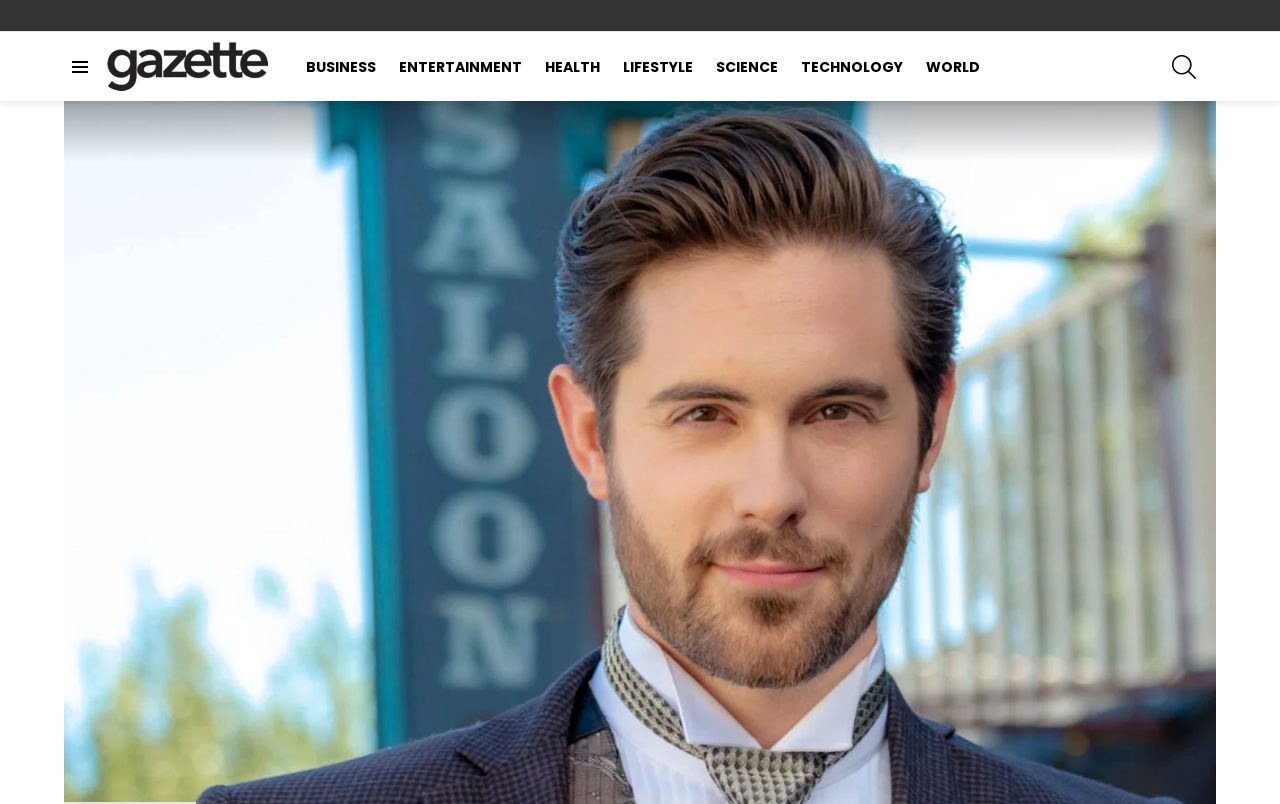Determine the coordinates of the bounding box that should be clicked to complete the instruction: "Filter by Collection". The coordinates should be represented by four float numbers between 0 and 1: [left, top, right, bottom].

None